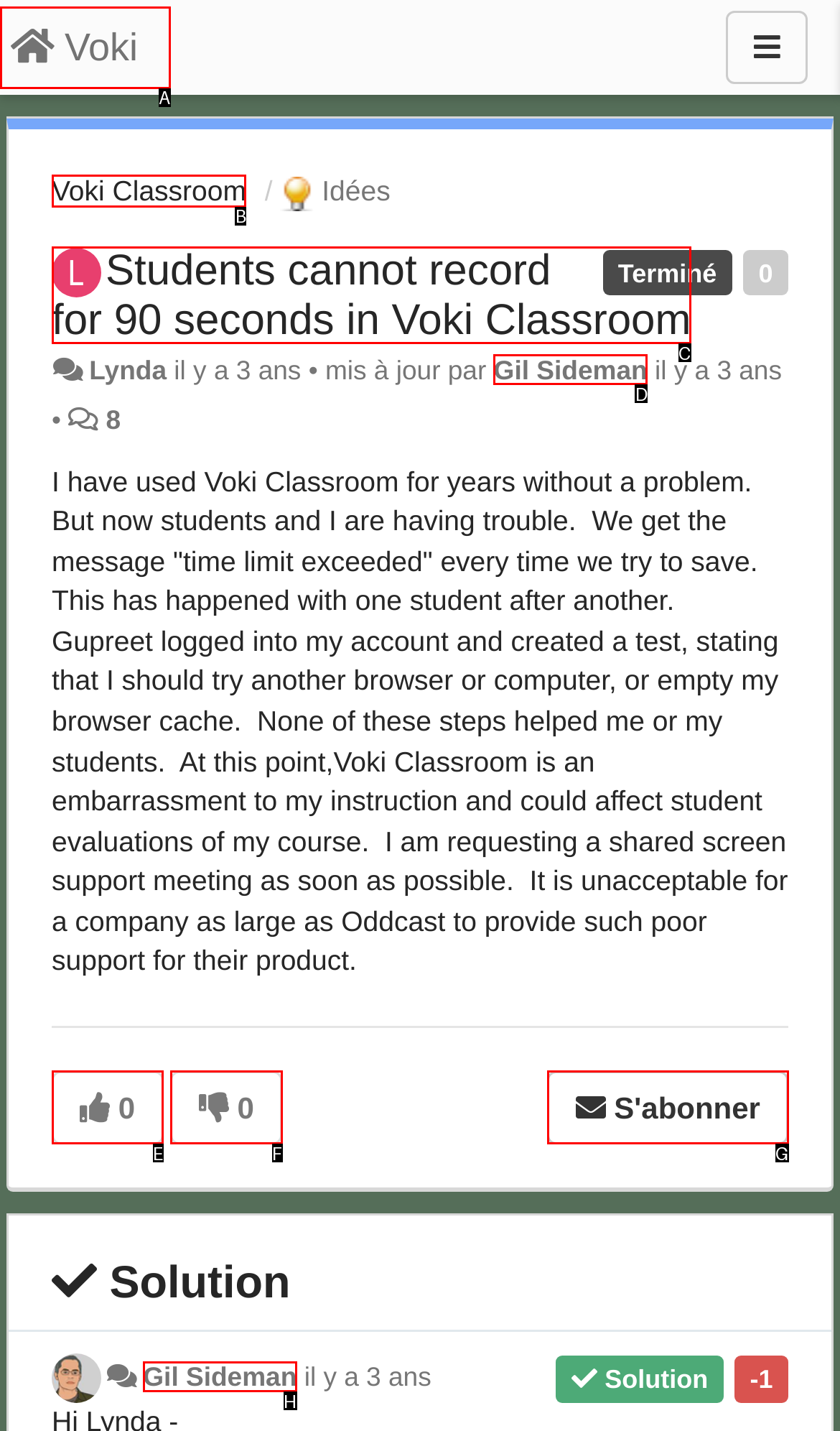Based on the description: Voki Classroom, identify the matching lettered UI element.
Answer by indicating the letter from the choices.

B